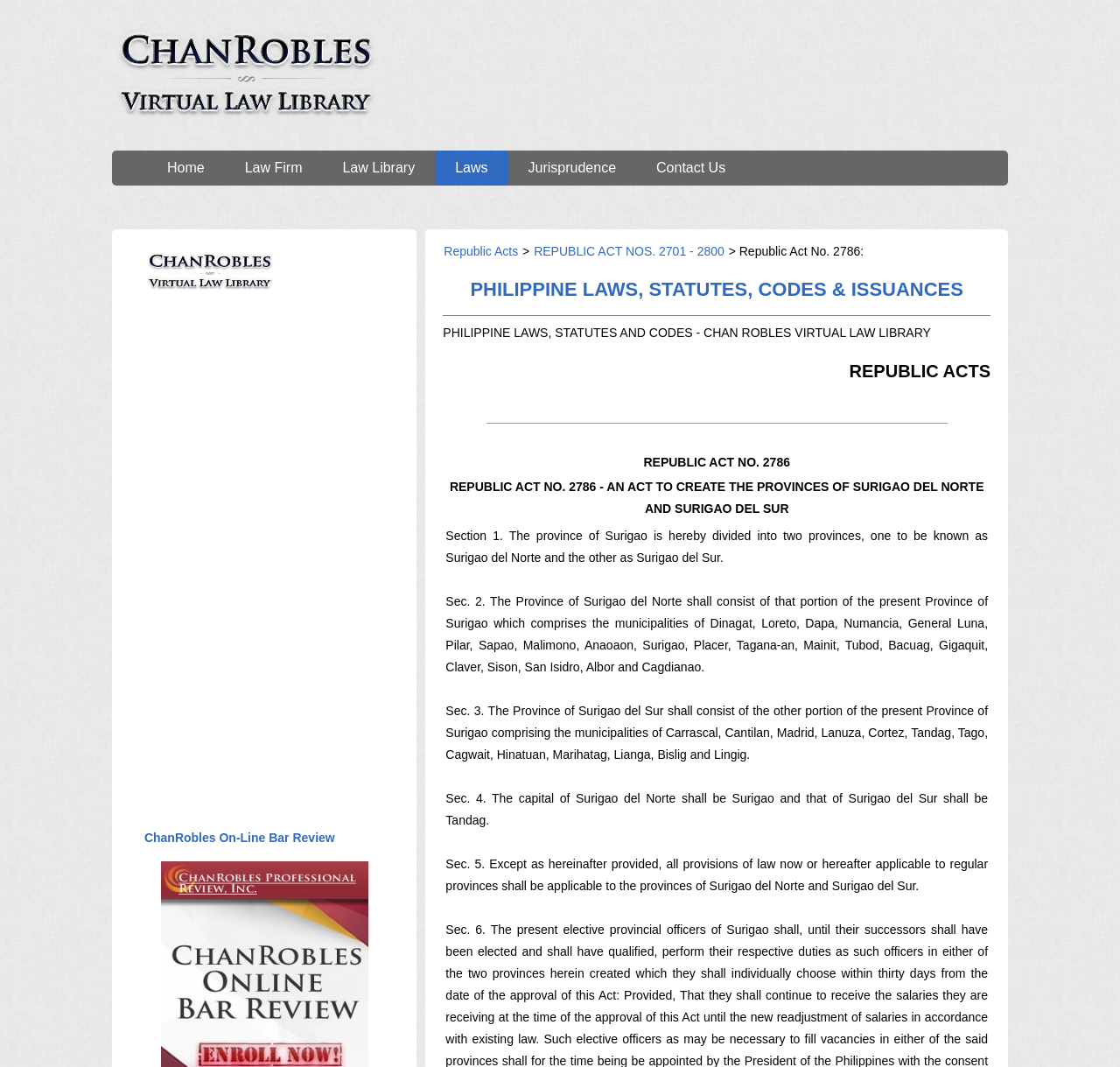Please identify the coordinates of the bounding box for the clickable region that will accomplish this instruction: "Go to ChanRobles On-Line Bar Review".

[0.128, 0.779, 0.3, 0.792]